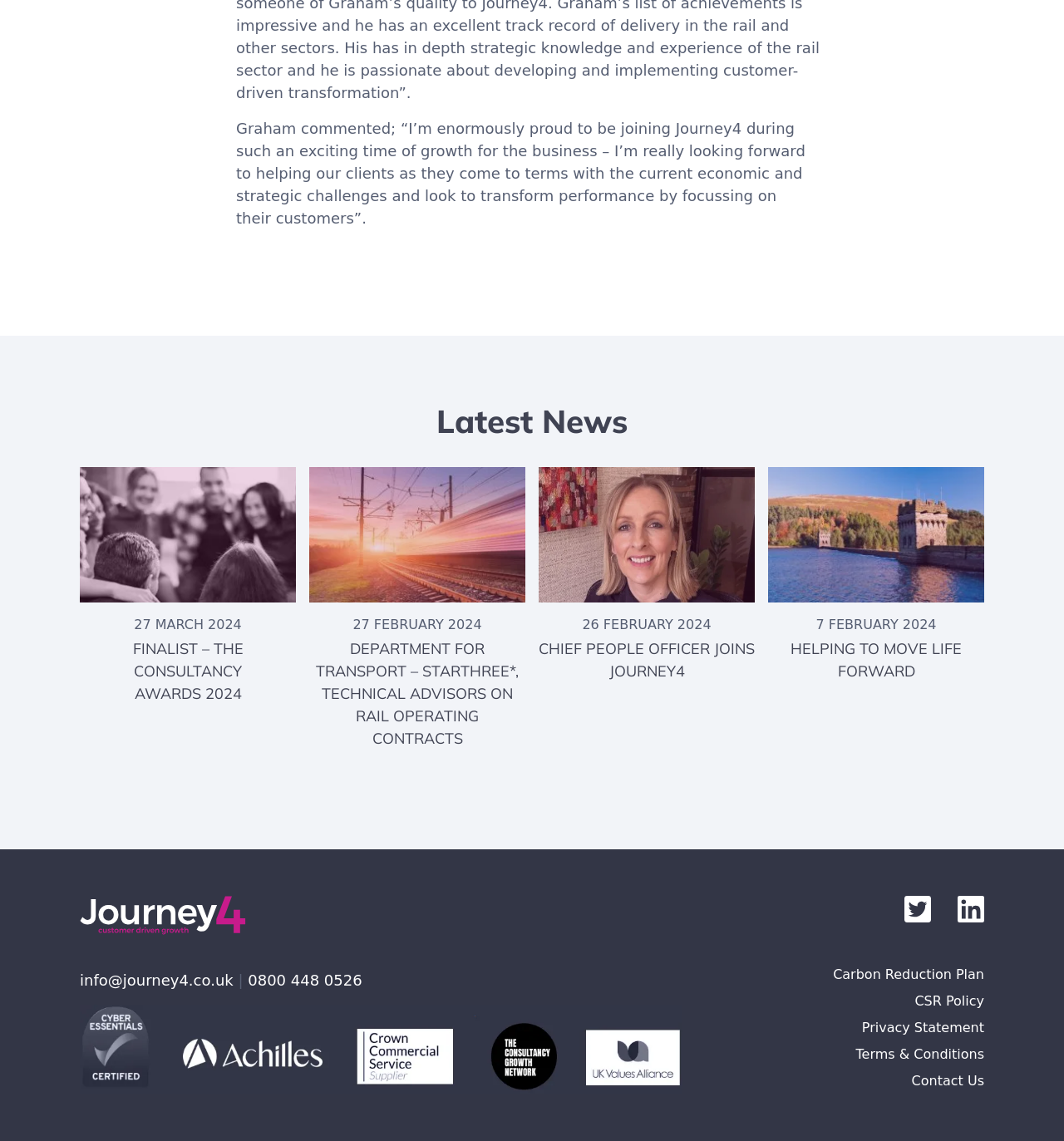Based on the element description: "info@journey4.co.uk", identify the bounding box coordinates for this UI element. The coordinates must be four float numbers between 0 and 1, listed as [left, top, right, bottom].

[0.075, 0.852, 0.219, 0.867]